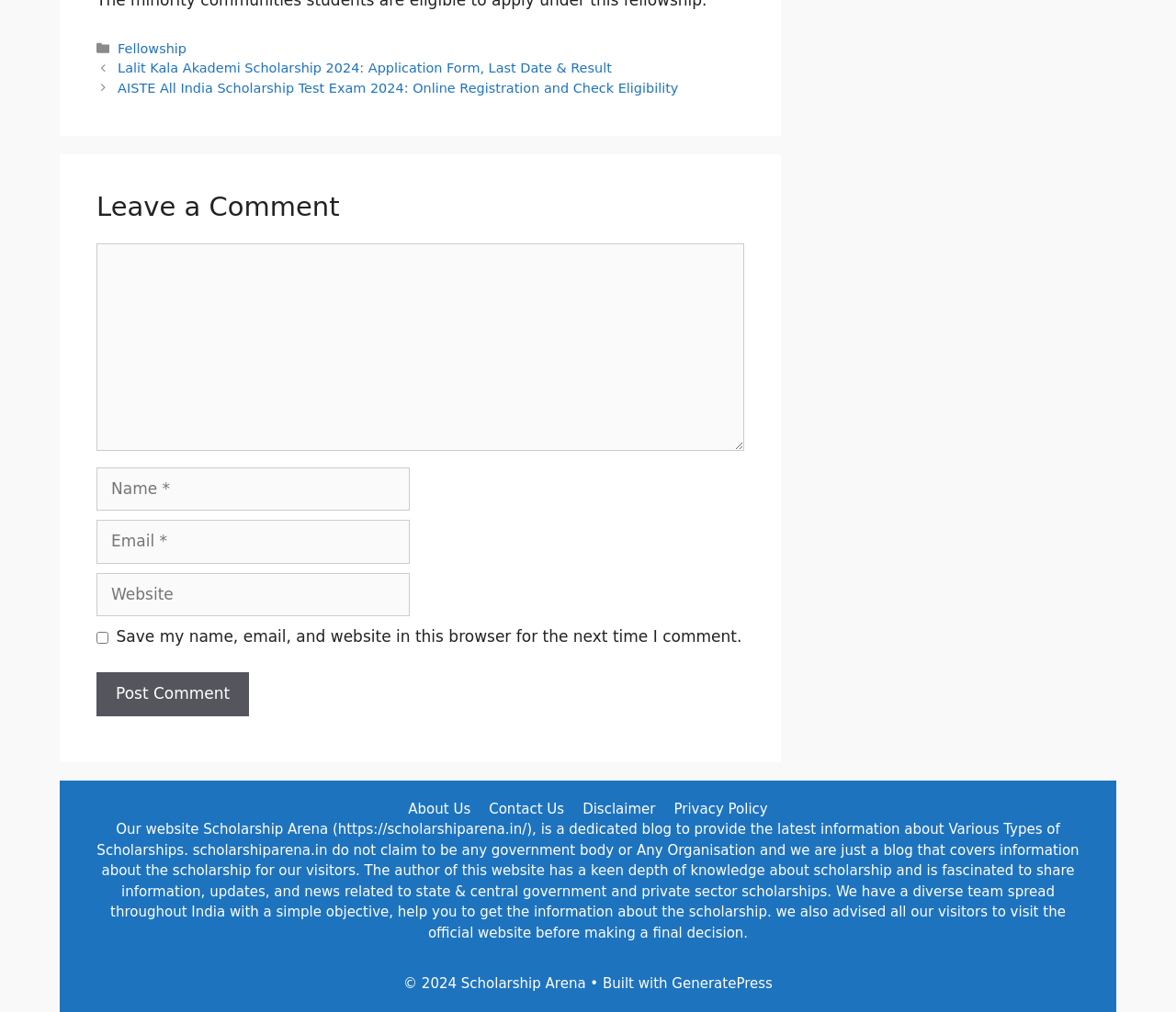Respond to the following question using a concise word or phrase: 
Where can applicants mail their queries?

sosa3ugc@gmail.com